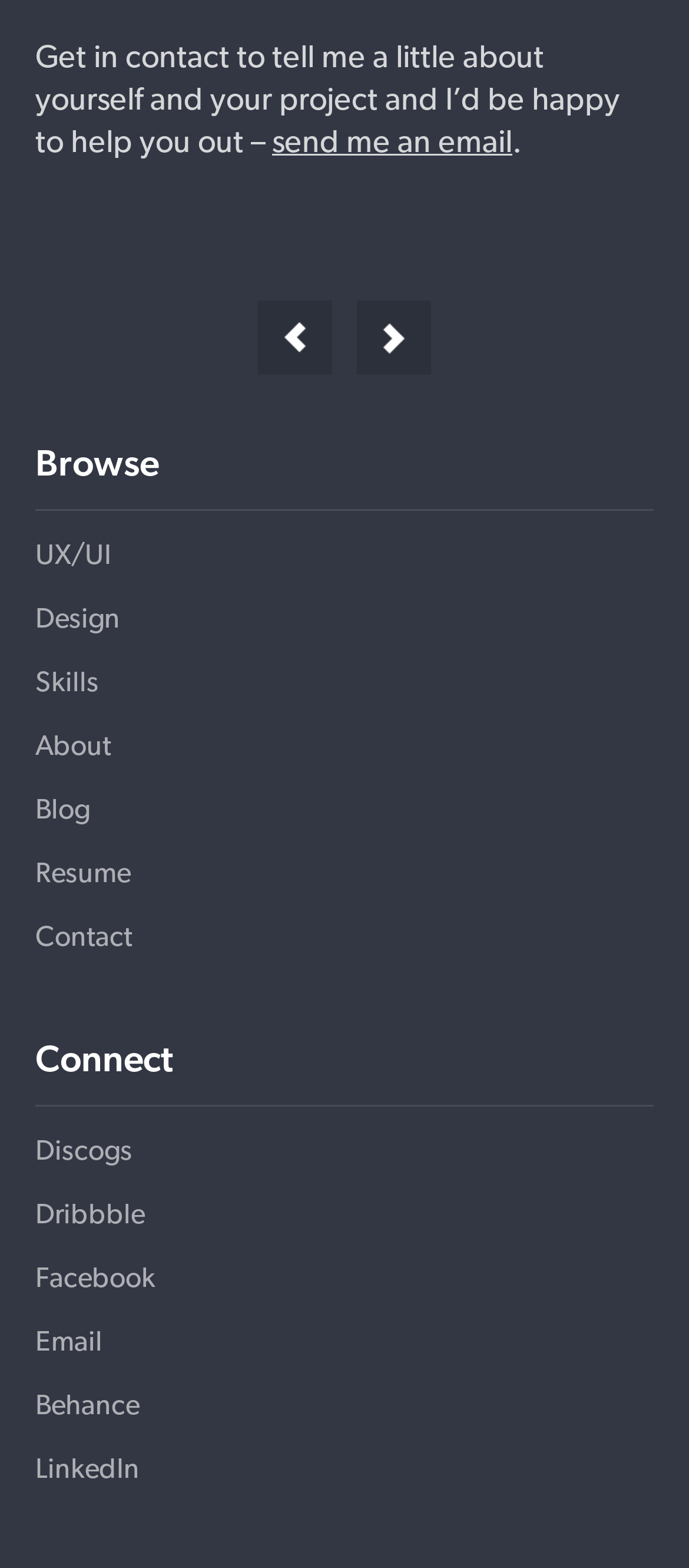From the webpage screenshot, predict the bounding box coordinates (top-left x, top-left y, bottom-right x, bottom-right y) for the UI element described here: send me an email

[0.395, 0.081, 0.744, 0.102]